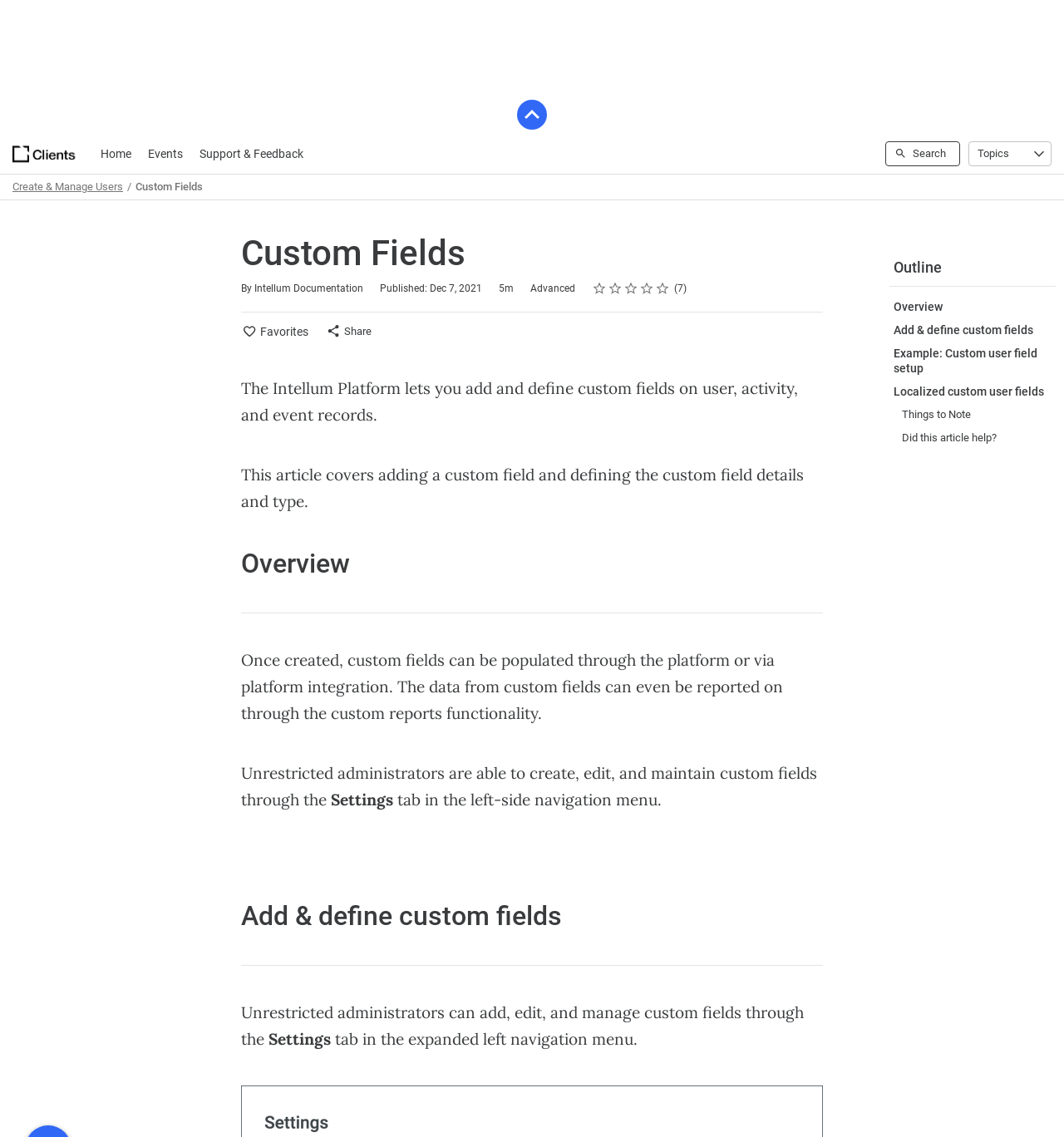What is the name of the platform mentioned in the article?
Please provide a single word or phrase in response based on the screenshot.

Intellum